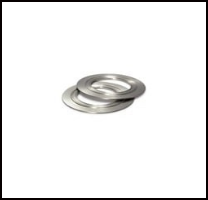Consider the image and give a detailed and elaborate answer to the question: 
What company offers the Kamprofile Gaskets product line?

The Kamprofile Gaskets are part of a product line offered by Industrial Gaskets, where various gasket types are designed to meet stringent performance criteria.